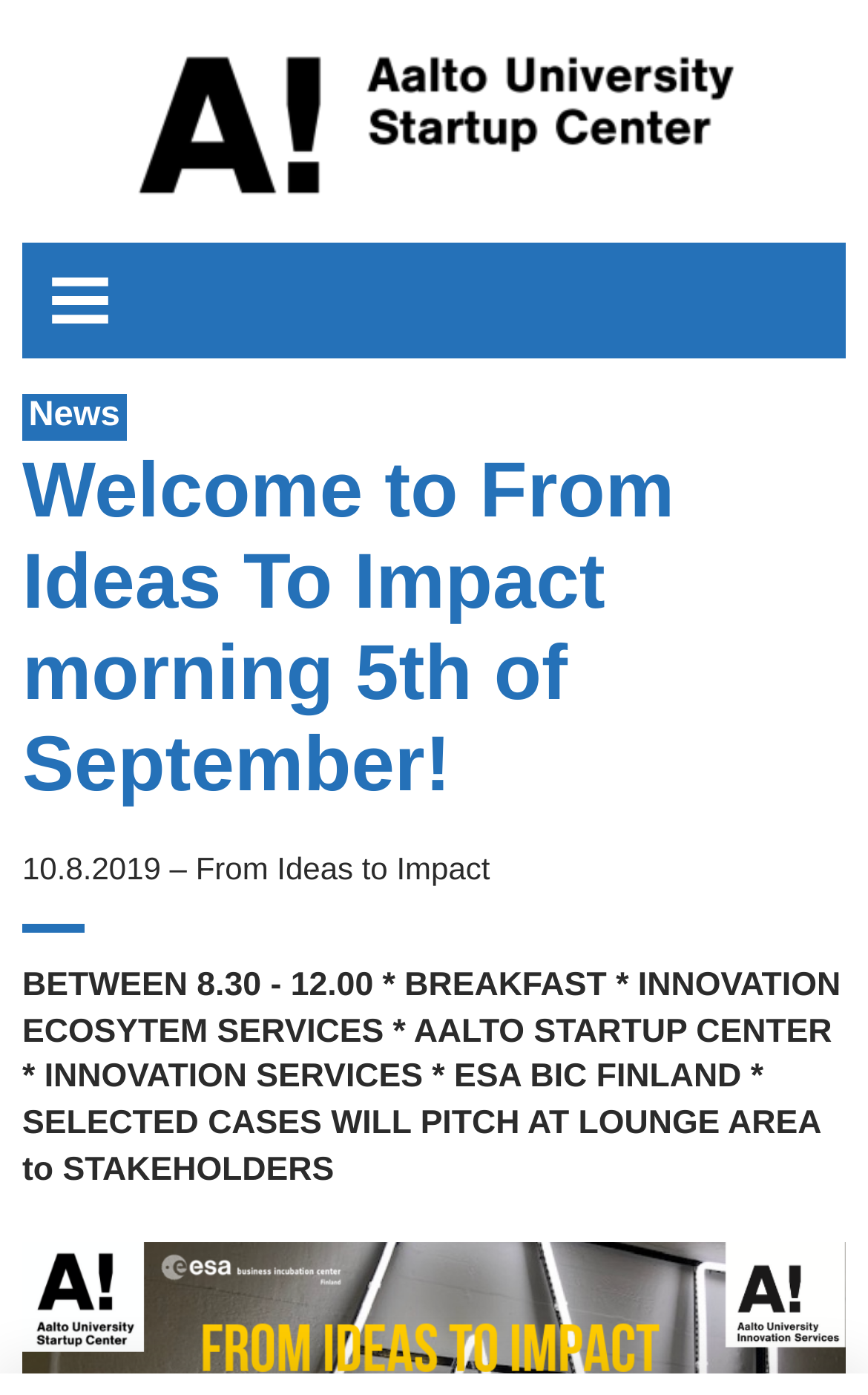Use one word or a short phrase to answer the question provided: 
How many innovation services are mentioned?

2